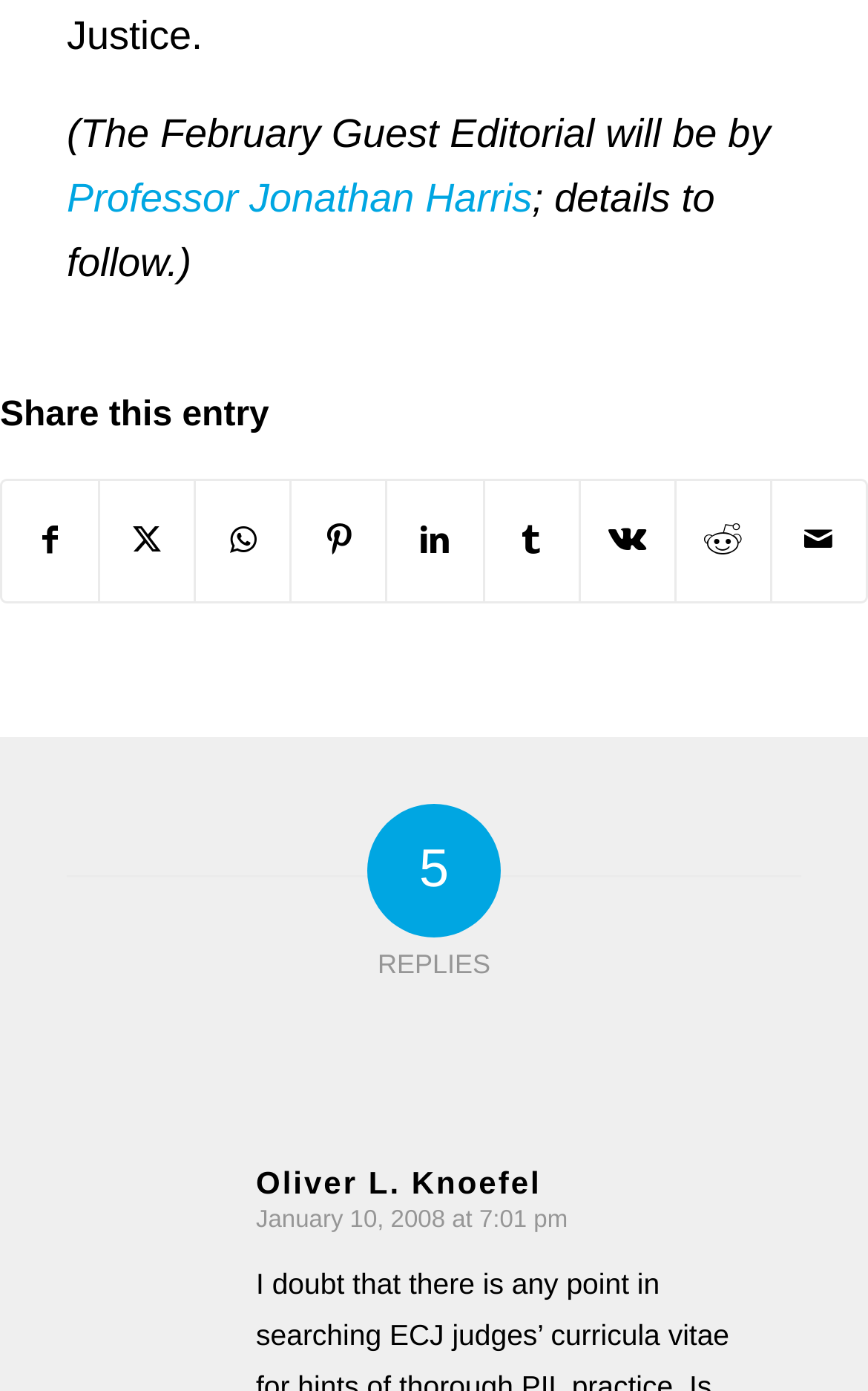For the given element description Share on WhatsApp, determine the bounding box coordinates of the UI element. The coordinates should follow the format (top-left x, top-left y, bottom-right x, bottom-right y) and be within the range of 0 to 1.

[0.226, 0.347, 0.334, 0.432]